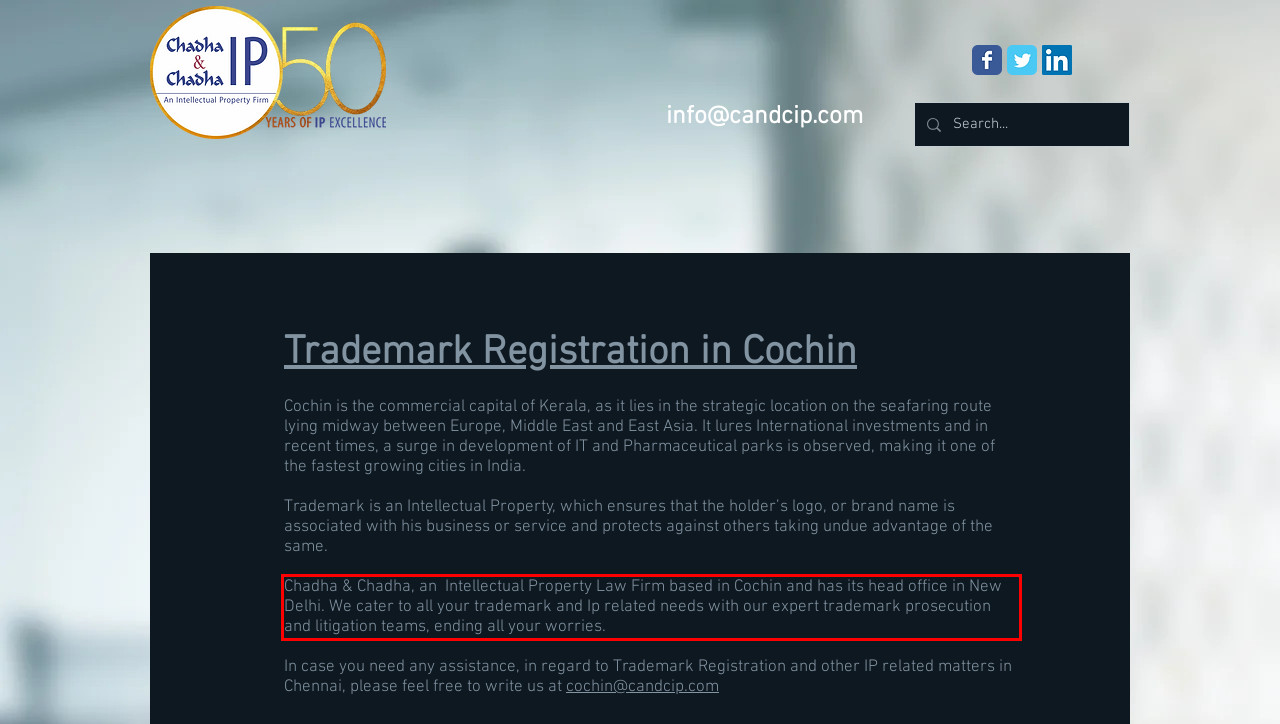You have a screenshot of a webpage where a UI element is enclosed in a red rectangle. Perform OCR to capture the text inside this red rectangle.

Chadha & Chadha, an Intellectual Property Law Firm based in Cochin and has its head office in New Delhi. We cater to all your trademark and Ip related needs with our expert trademark prosecution and litigation teams, ending all your worries.